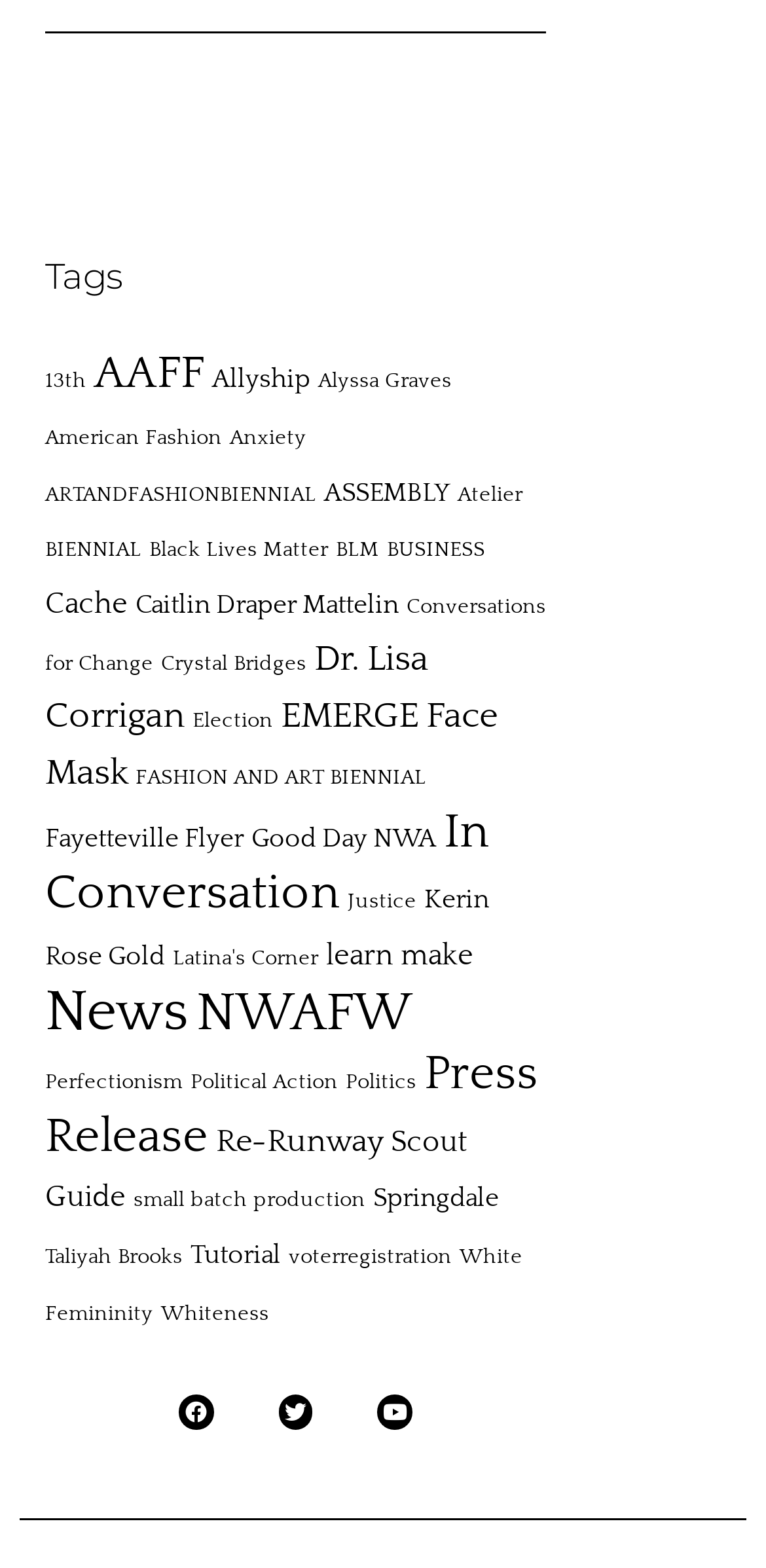Identify the bounding box coordinates of the region that needs to be clicked to carry out this instruction: "Explore 'News' section". Provide these coordinates as four float numbers ranging from 0 to 1, i.e., [left, top, right, bottom].

[0.059, 0.626, 0.246, 0.667]